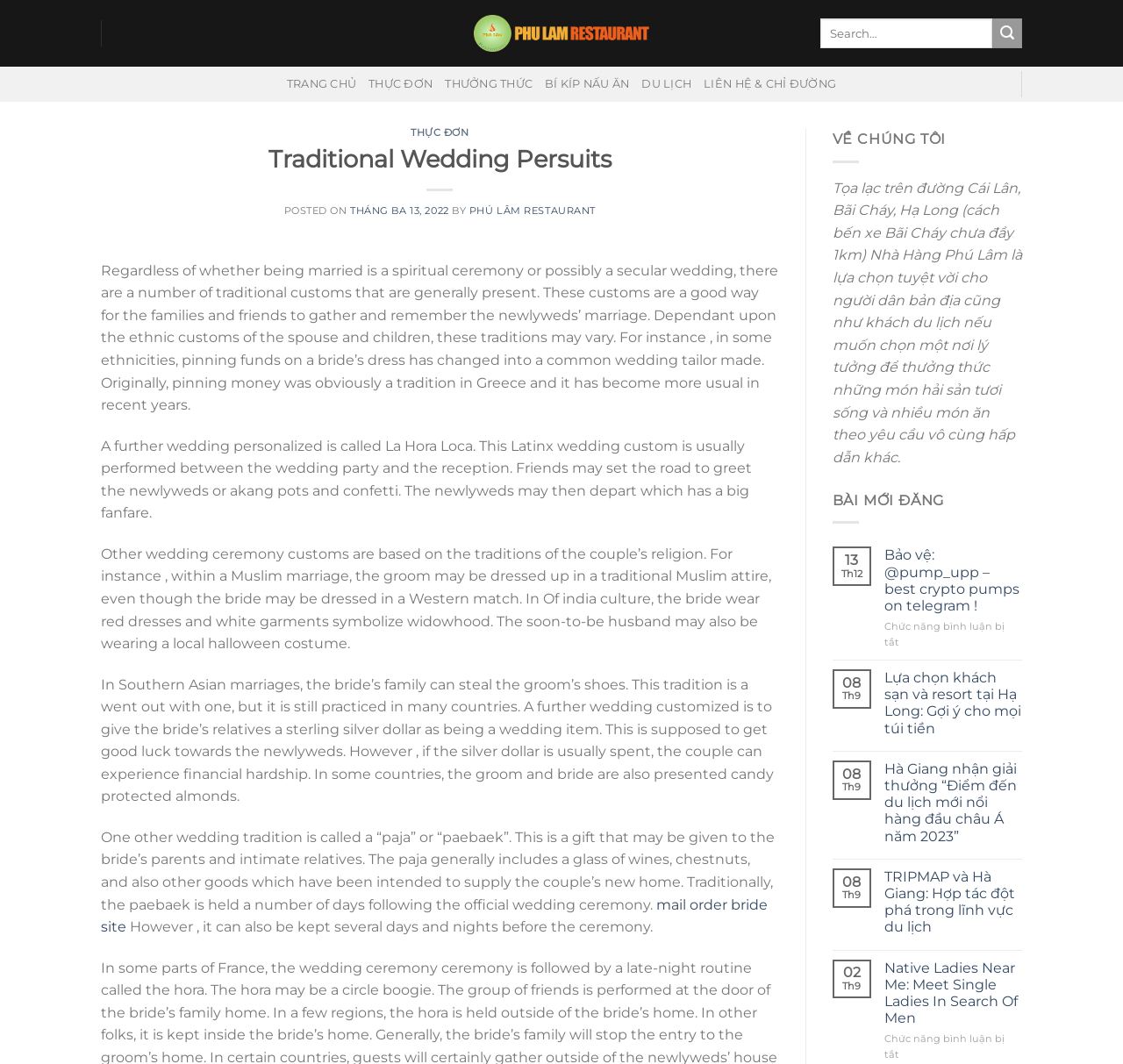Using the provided element description: "Bí kíp nấu ăn", identify the bounding box coordinates. The coordinates should be four floats between 0 and 1 in the order [left, top, right, bottom].

[0.485, 0.063, 0.56, 0.096]